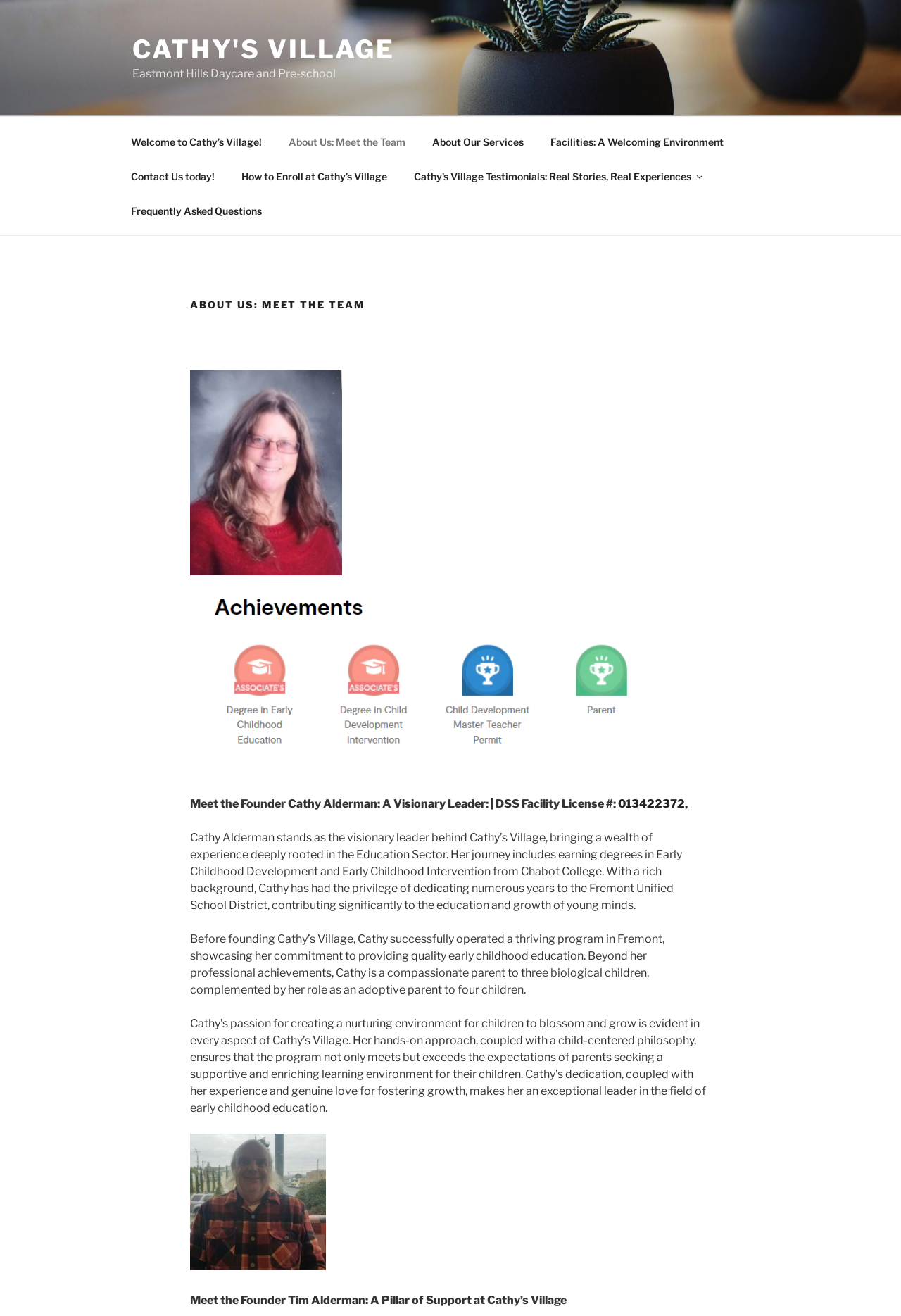Pinpoint the bounding box coordinates of the area that must be clicked to complete this instruction: "Check the testimonials of Cathy's Village".

[0.445, 0.121, 0.791, 0.147]